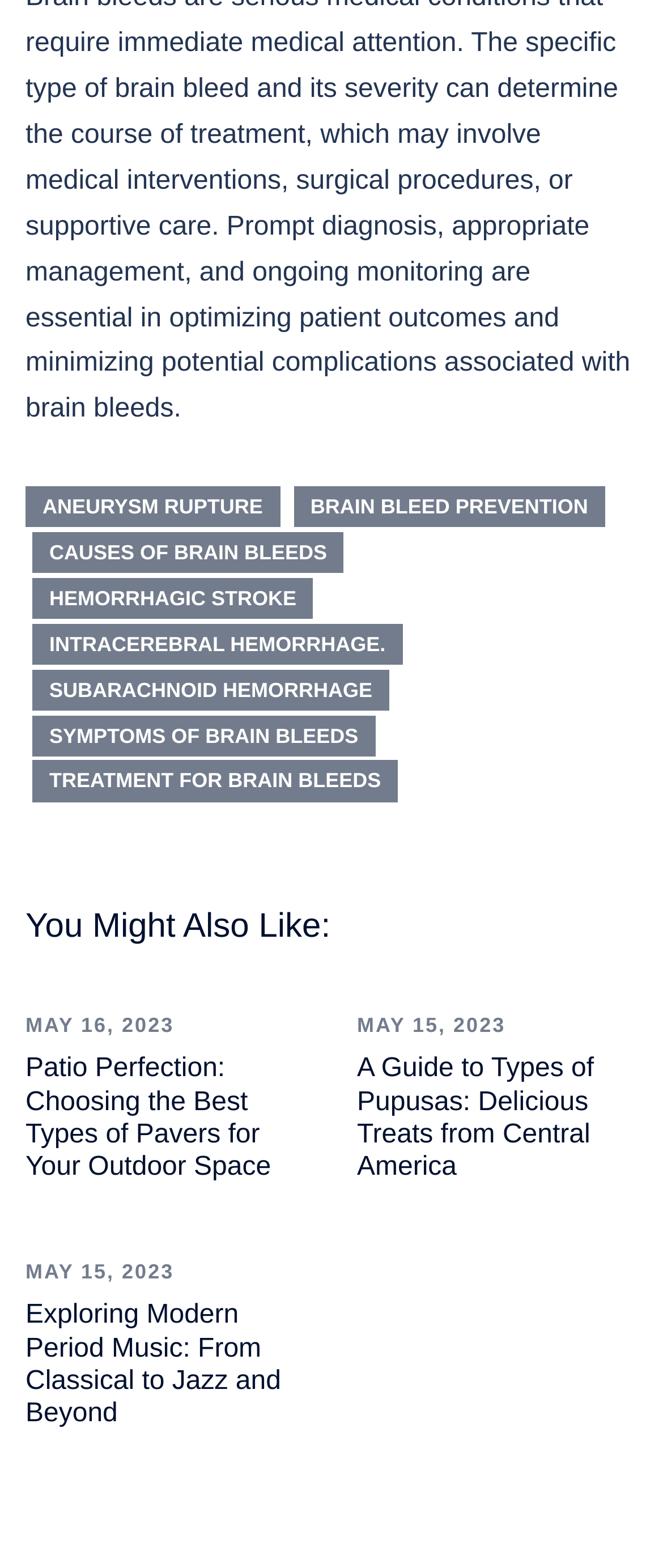How many headings are on the page?
Answer the question with a thorough and detailed explanation.

I counted the number of heading elements on the page, which are 'You Might Also Like:', 'Patio Perfection: Choosing the Best Types of Pavers for Your Outdoor Space', 'A Guide to Types of Pupusas: Delicious Treats from Central America', and 'Exploring Modern Period Music: From Classical to Jazz and Beyond'.